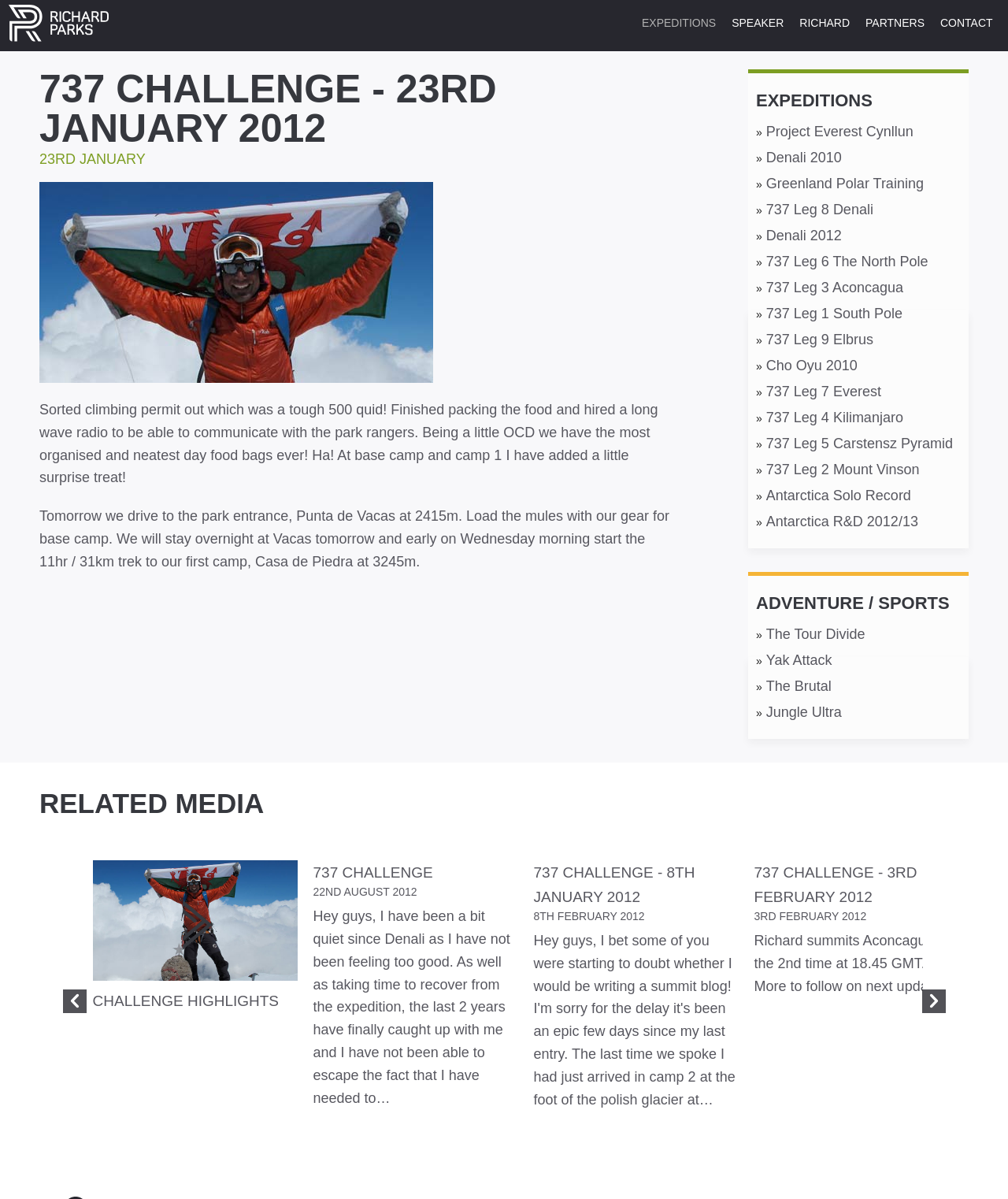Determine the bounding box coordinates for the region that must be clicked to execute the following instruction: "Explore the 'ADVENTURE / SPORTS' section".

[0.75, 0.493, 0.953, 0.514]